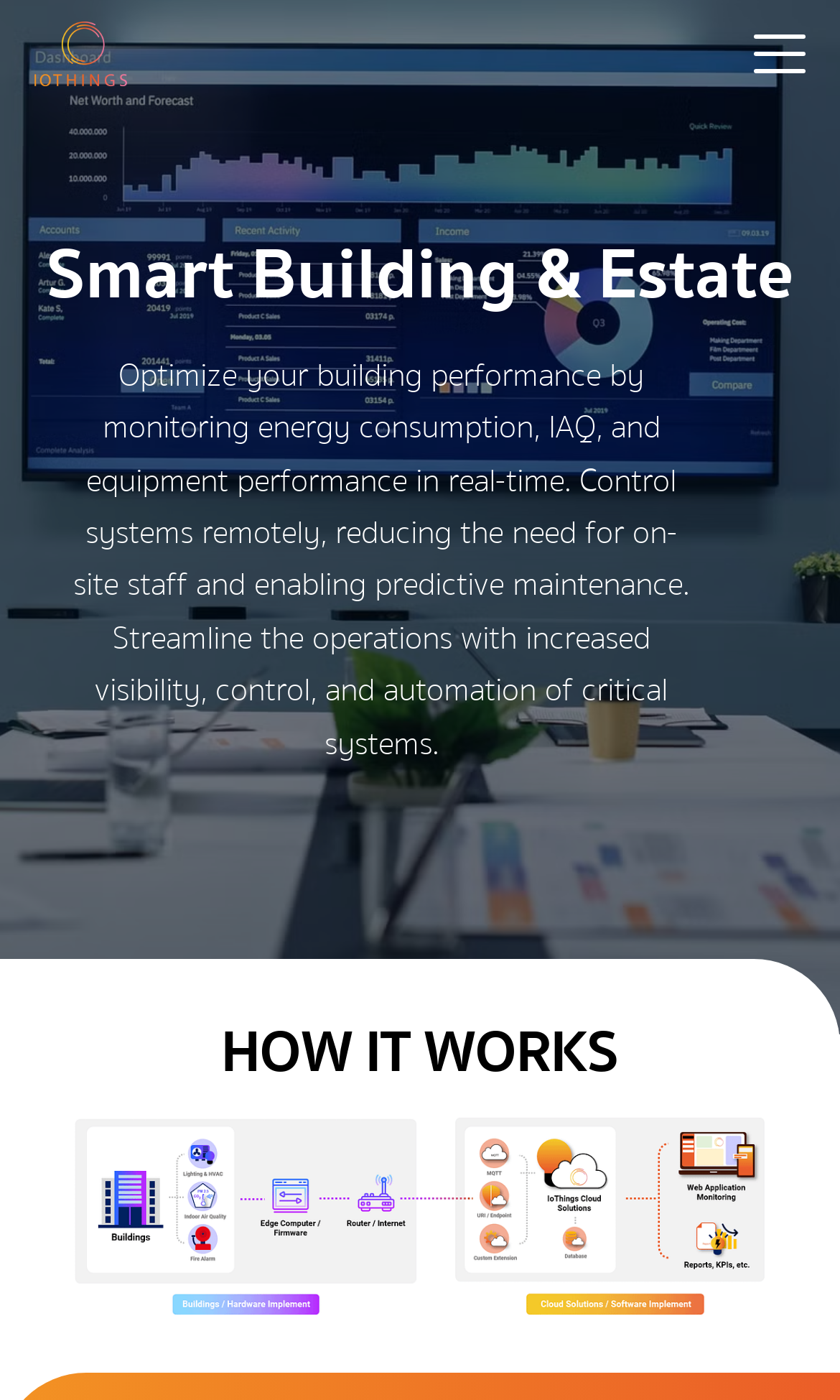How many sections are there?
Respond to the question with a single word or phrase according to the image.

2